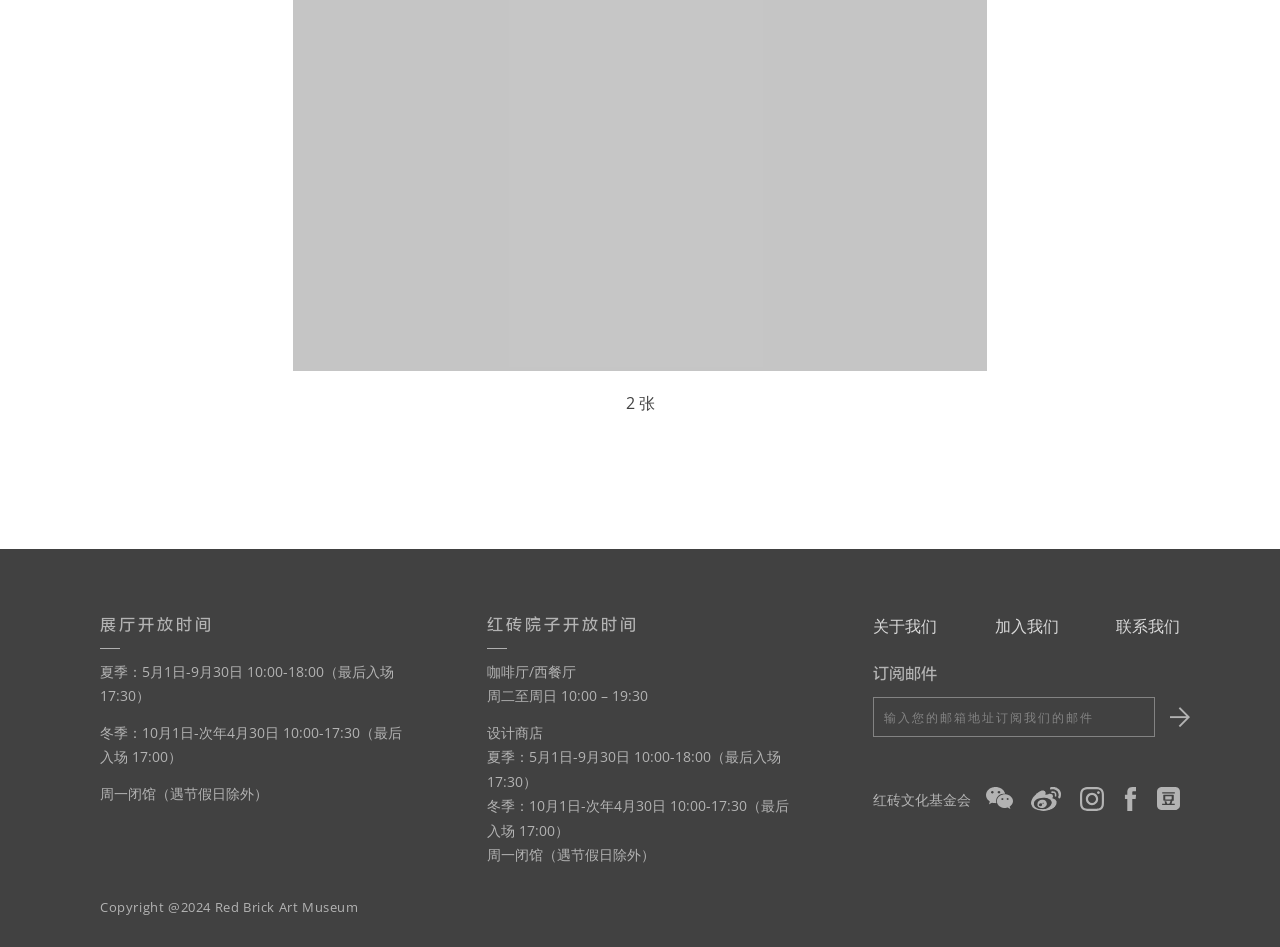How many images are there in the footer?
Provide an in-depth answer to the question, covering all aspects.

There are 5 images in the footer, as indicated by the presence of 5 image elements with IDs 339, 340, 341, 342, and 343.